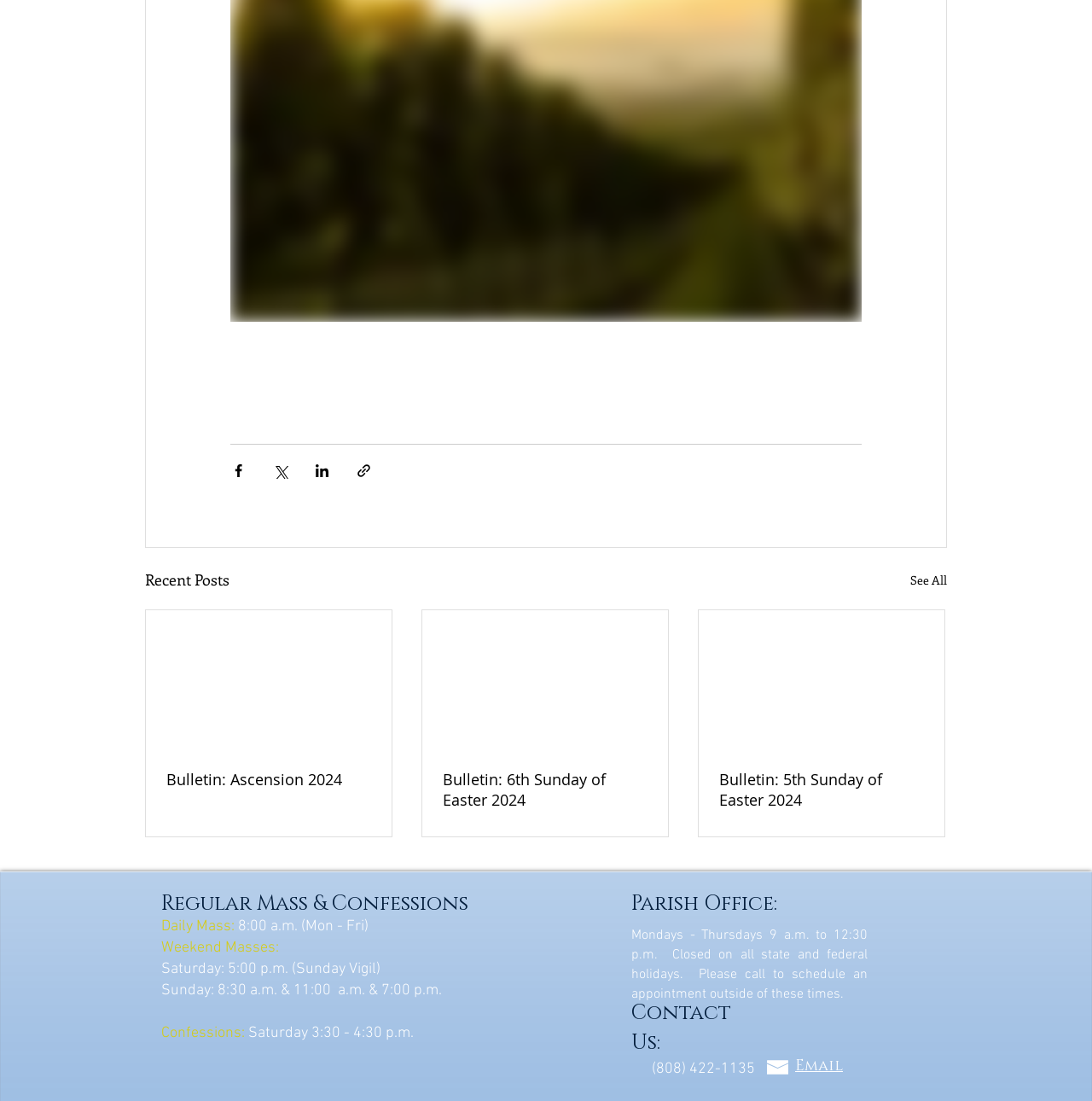Locate the coordinates of the bounding box for the clickable region that fulfills this instruction: "Share via Facebook".

[0.211, 0.42, 0.226, 0.434]